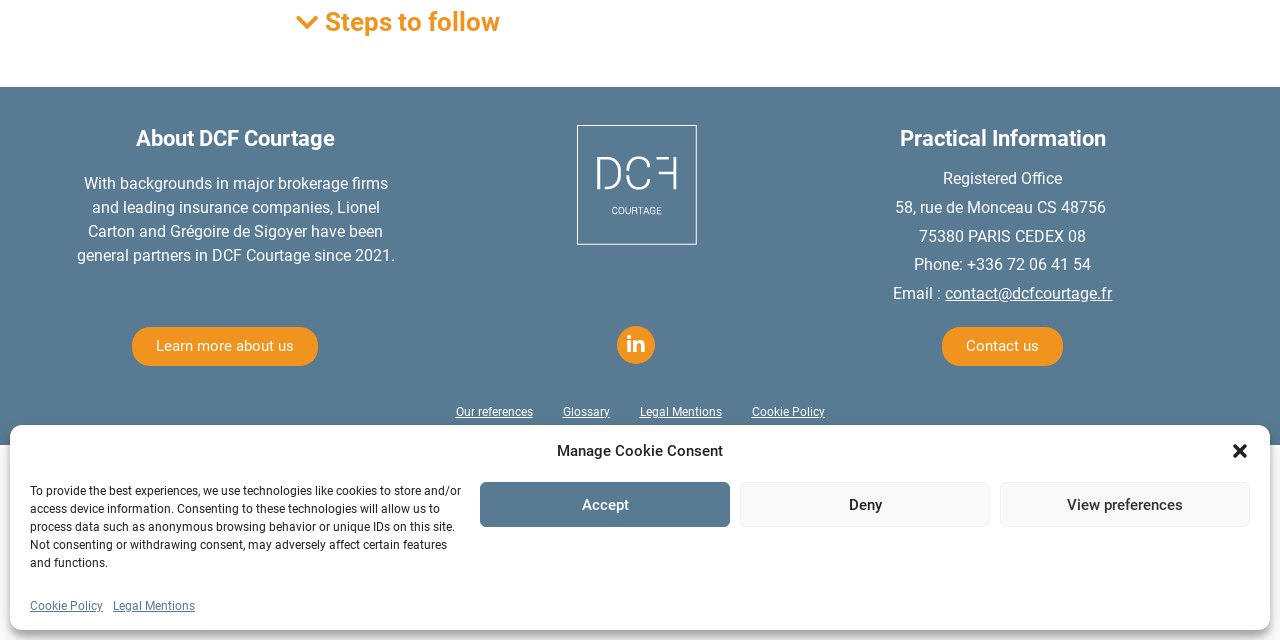Based on the element description: "Learn more about us", identify the bounding box coordinates for this UI element. The coordinates must be four float numbers between 0 and 1, listed as [left, top, right, bottom].

[0.102, 0.509, 0.249, 0.573]